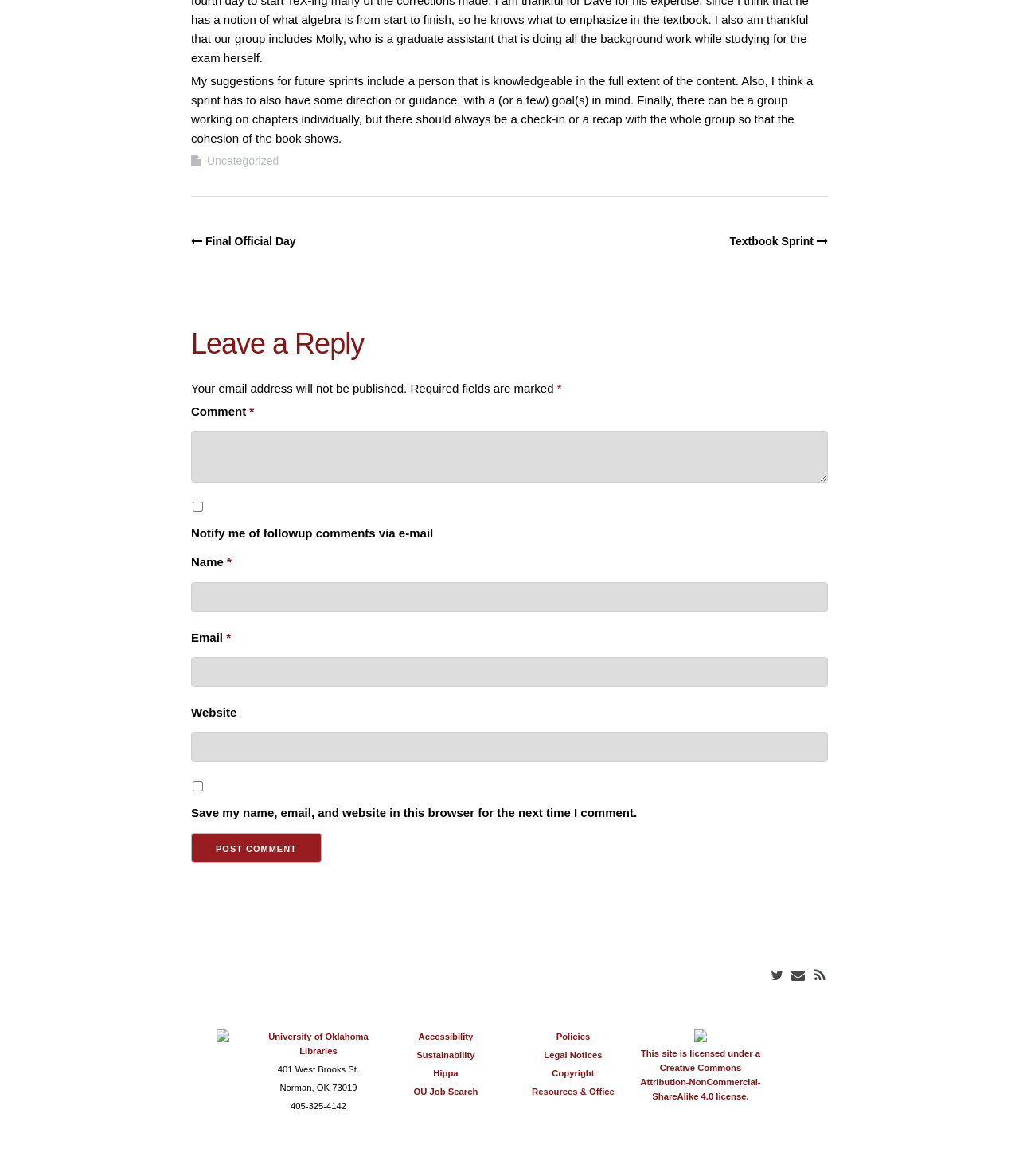Locate the UI element that matches the description Policies in the webpage screenshot. Return the bounding box coordinates in the format (top-left x, top-left y, bottom-right x, bottom-right y), with values ranging from 0 to 1.

[0.546, 0.877, 0.579, 0.885]